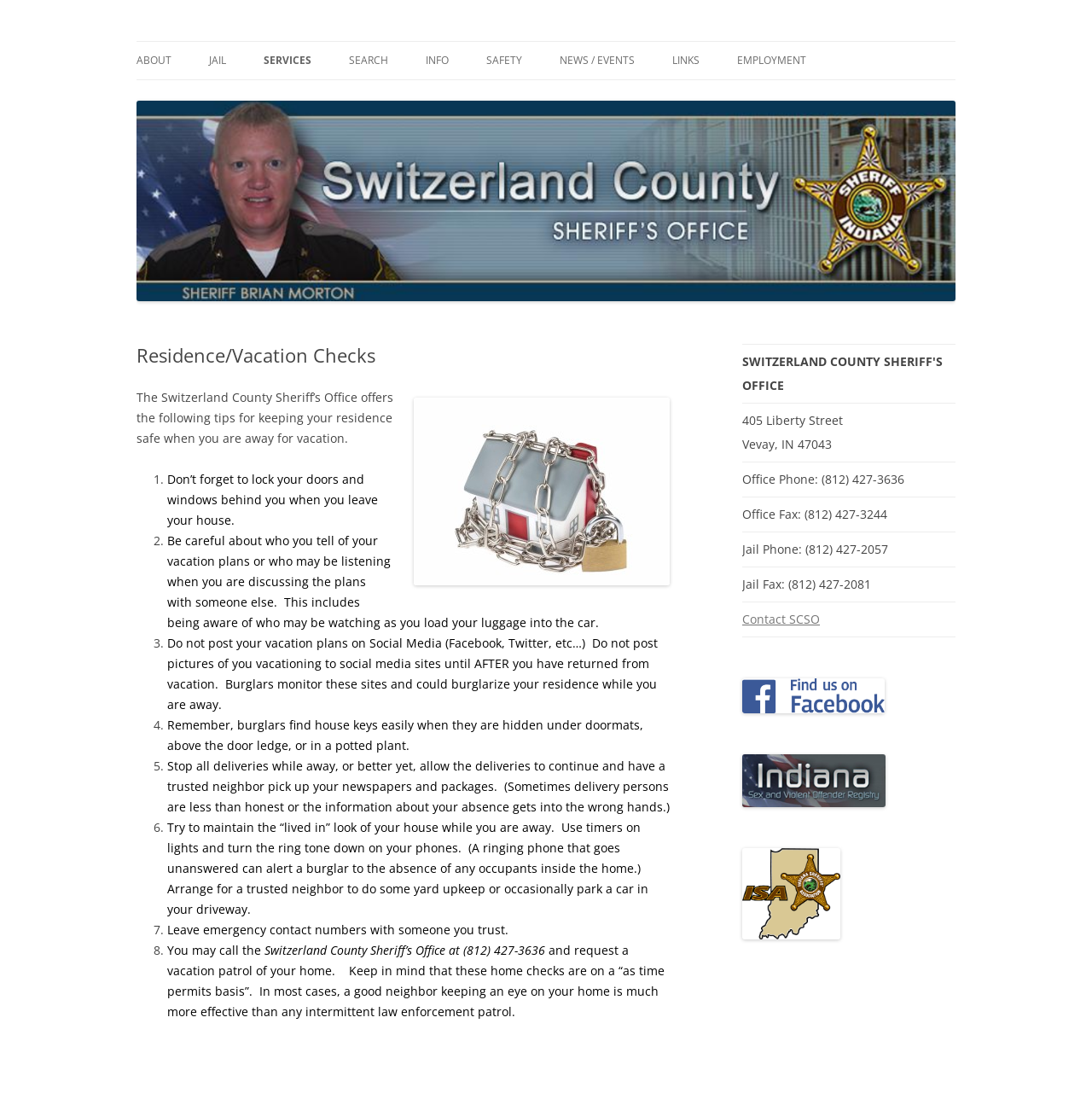Identify the bounding box for the given UI element using the description provided. Coordinates should be in the format (top-left x, top-left y, bottom-right x, bottom-right y) and must be between 0 and 1. Here is the description: Travel Advisory Levels

[0.39, 0.252, 0.546, 0.284]